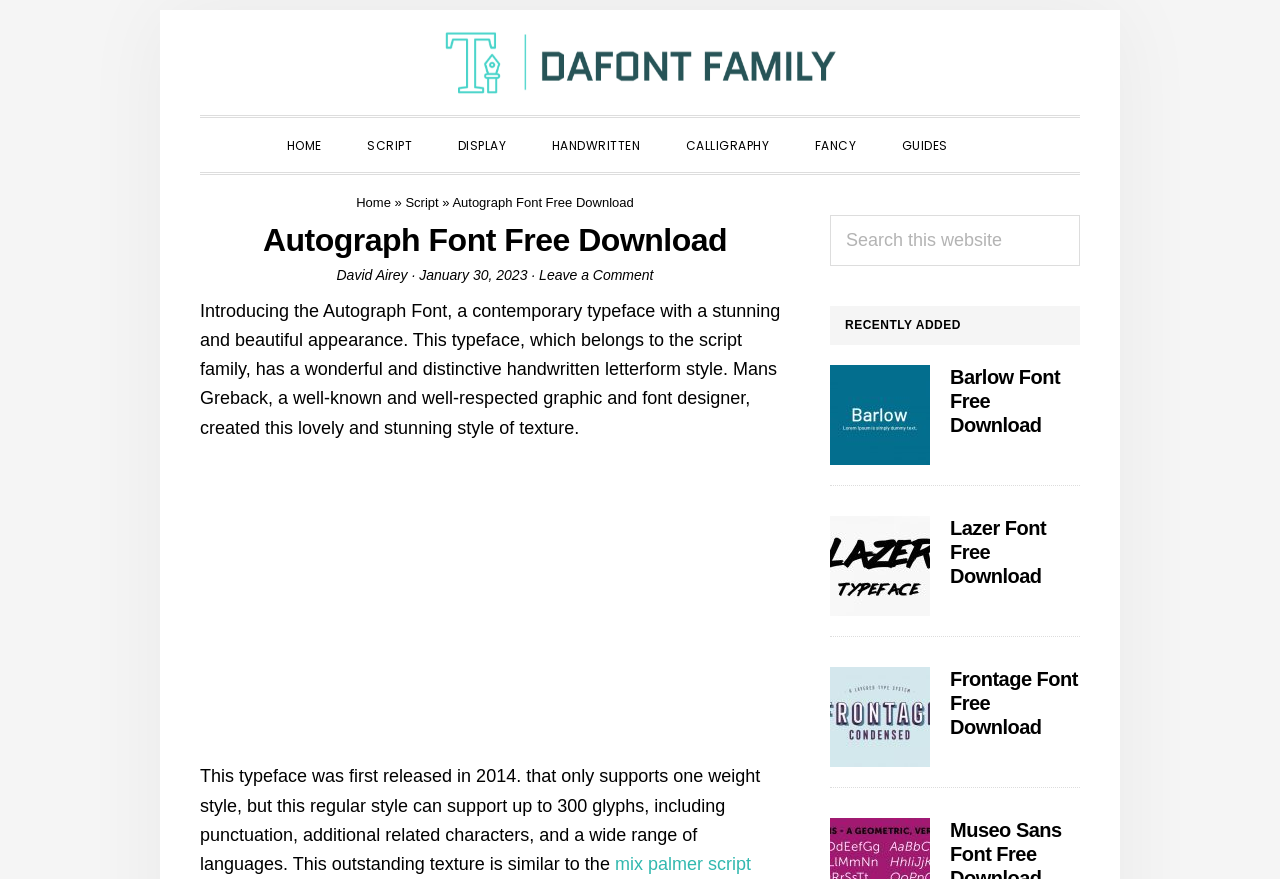Please mark the clickable region by giving the bounding box coordinates needed to complete this instruction: "Click on the 'SCRIPT' link".

[0.271, 0.132, 0.338, 0.196]